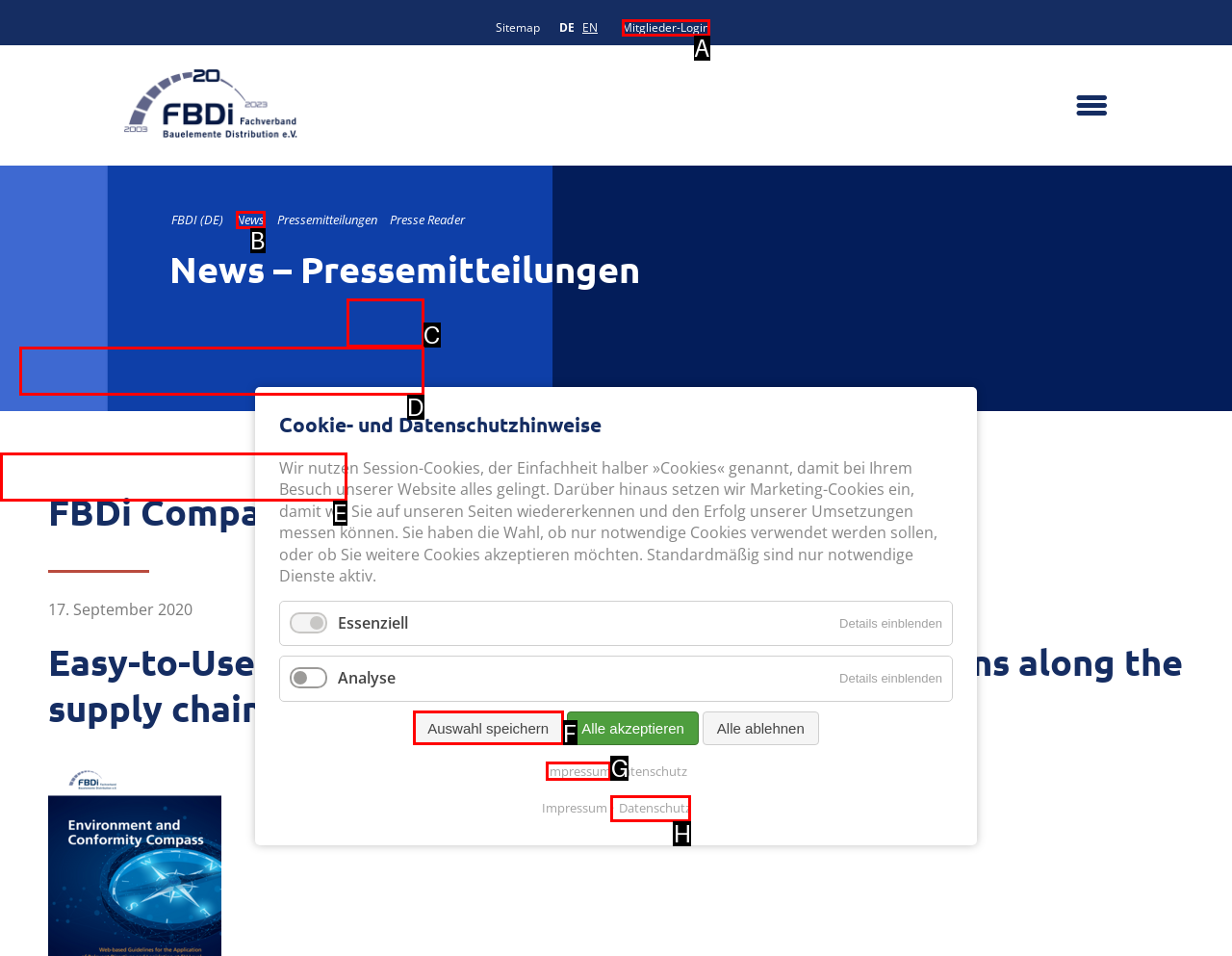Which lettered option should be clicked to perform the following task: Go to Impressum
Respond with the letter of the appropriate option.

G